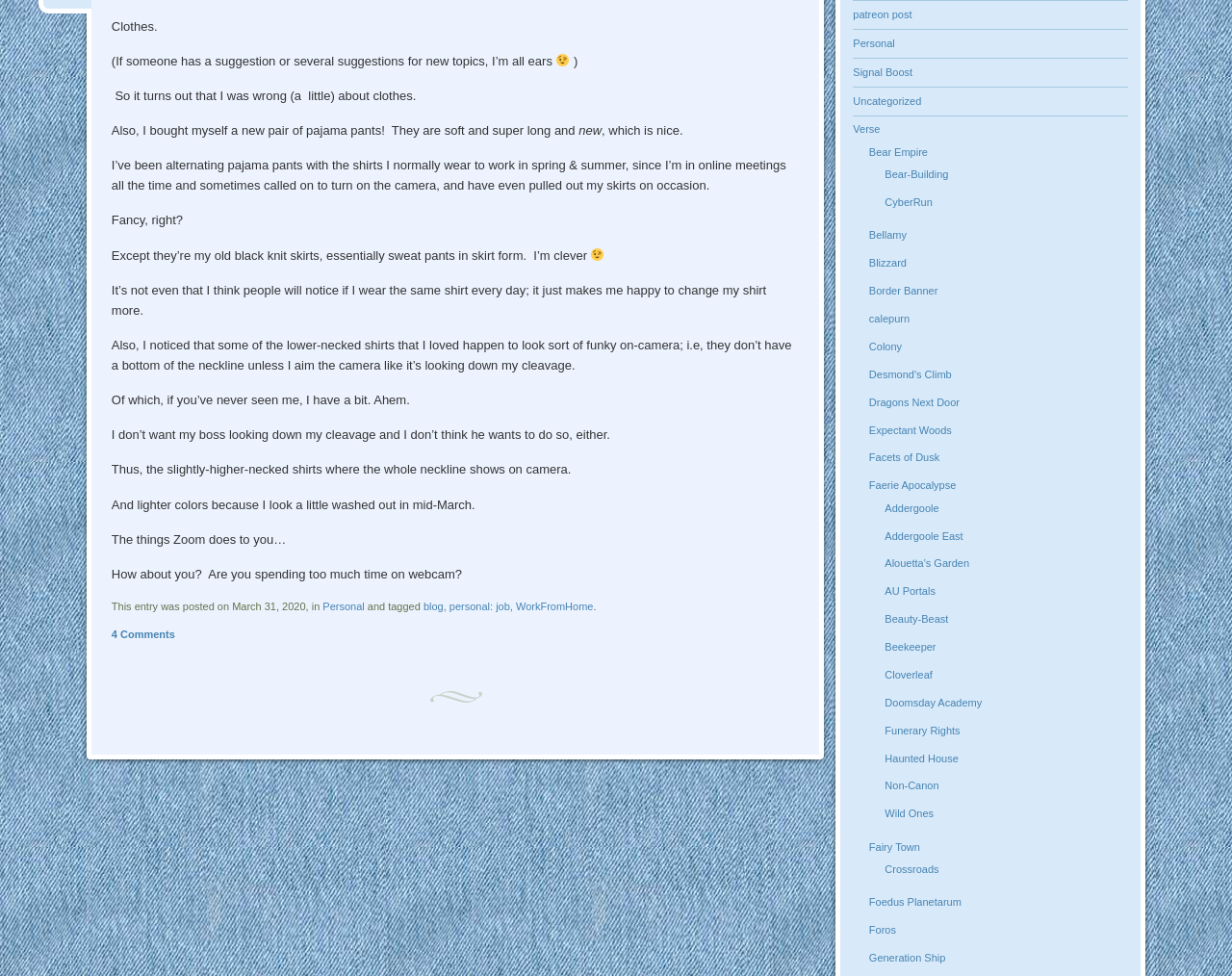Extract the bounding box coordinates for the UI element described by the text: "Uncategorized". The coordinates should be in the form of [left, top, right, bottom] with values between 0 and 1.

[0.692, 0.097, 0.748, 0.109]